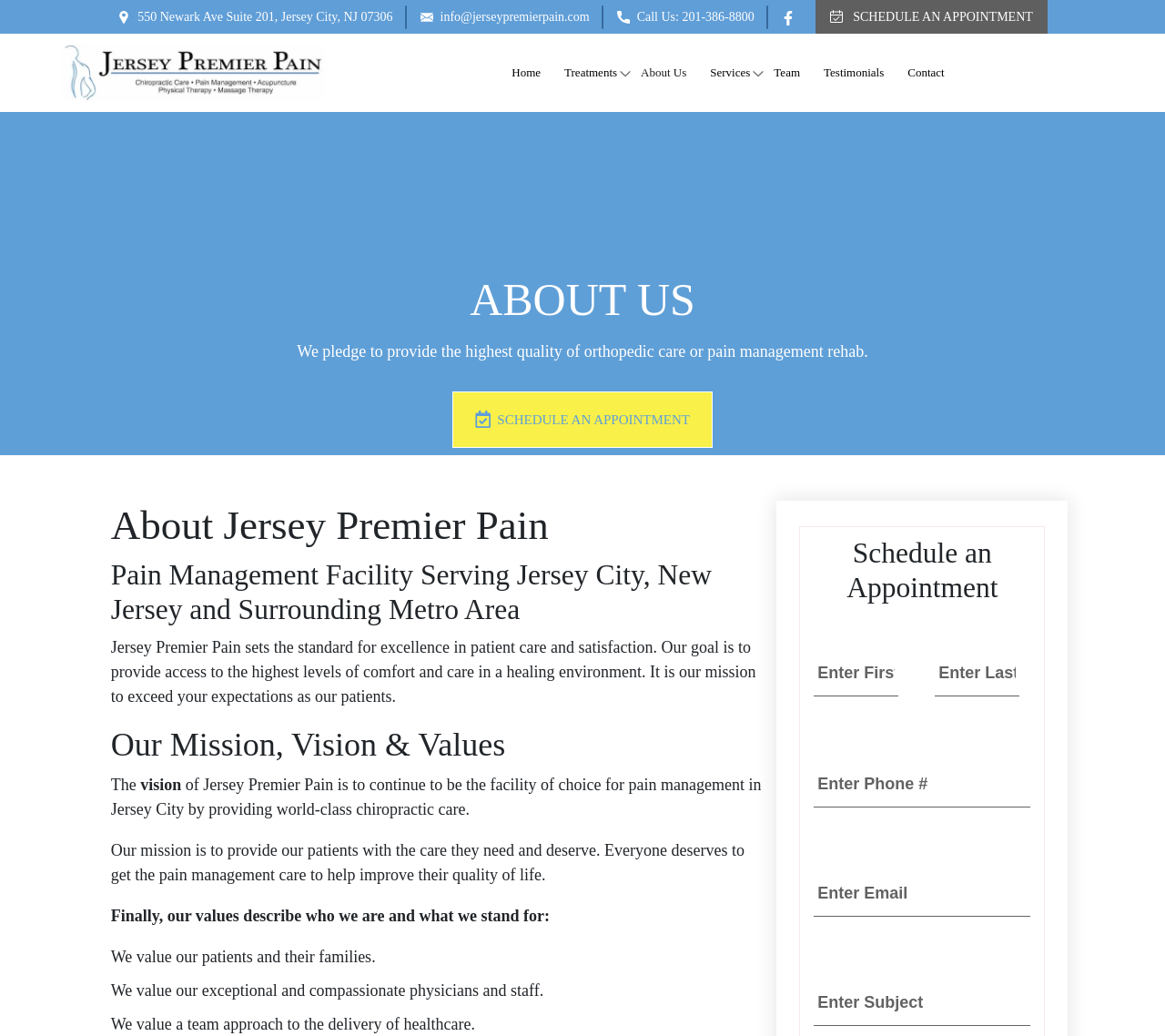Locate the coordinates of the bounding box for the clickable region that fulfills this instruction: "Click the 'About Us' link".

[0.54, 0.054, 0.599, 0.087]